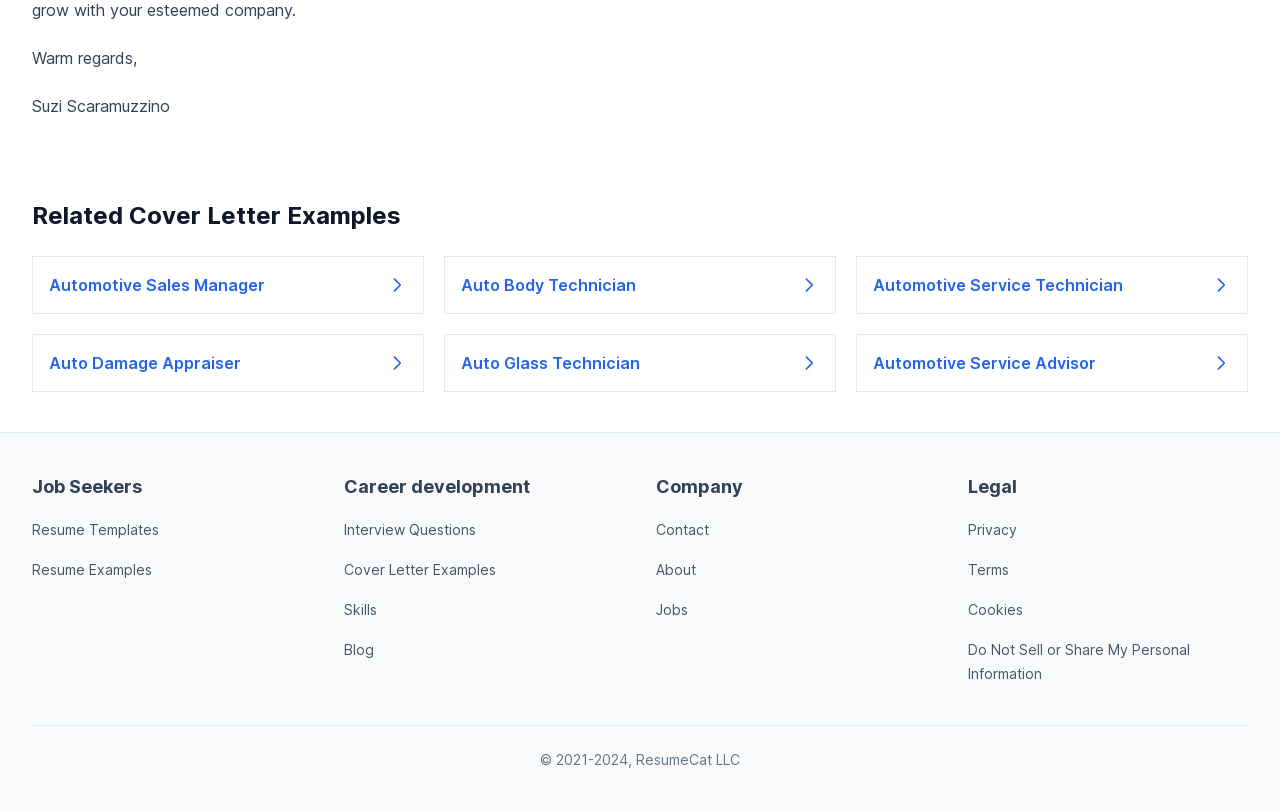What is the category of 'Auto Body Technician'?
Your answer should be a single word or phrase derived from the screenshot.

Automotive